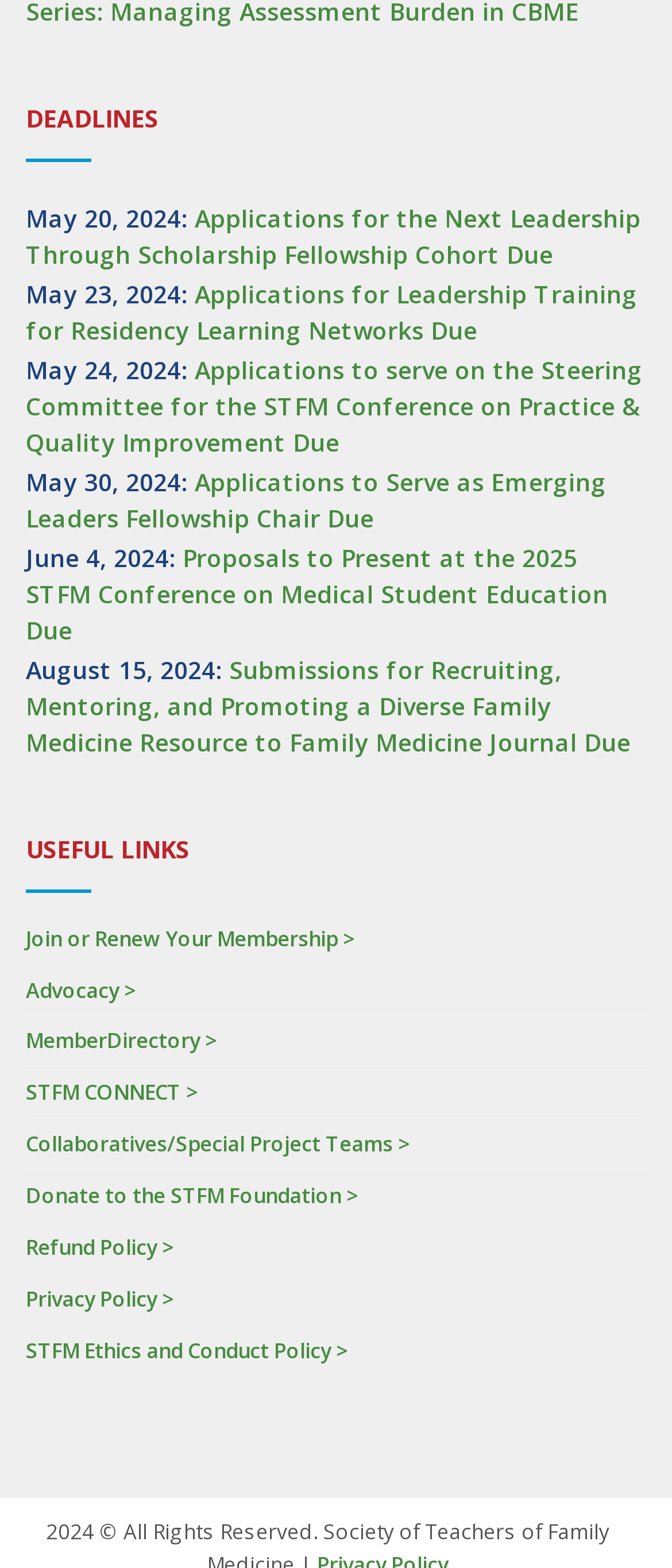Use a single word or phrase to answer this question: 
How many links are there under 'USEFUL LINKS'?

11